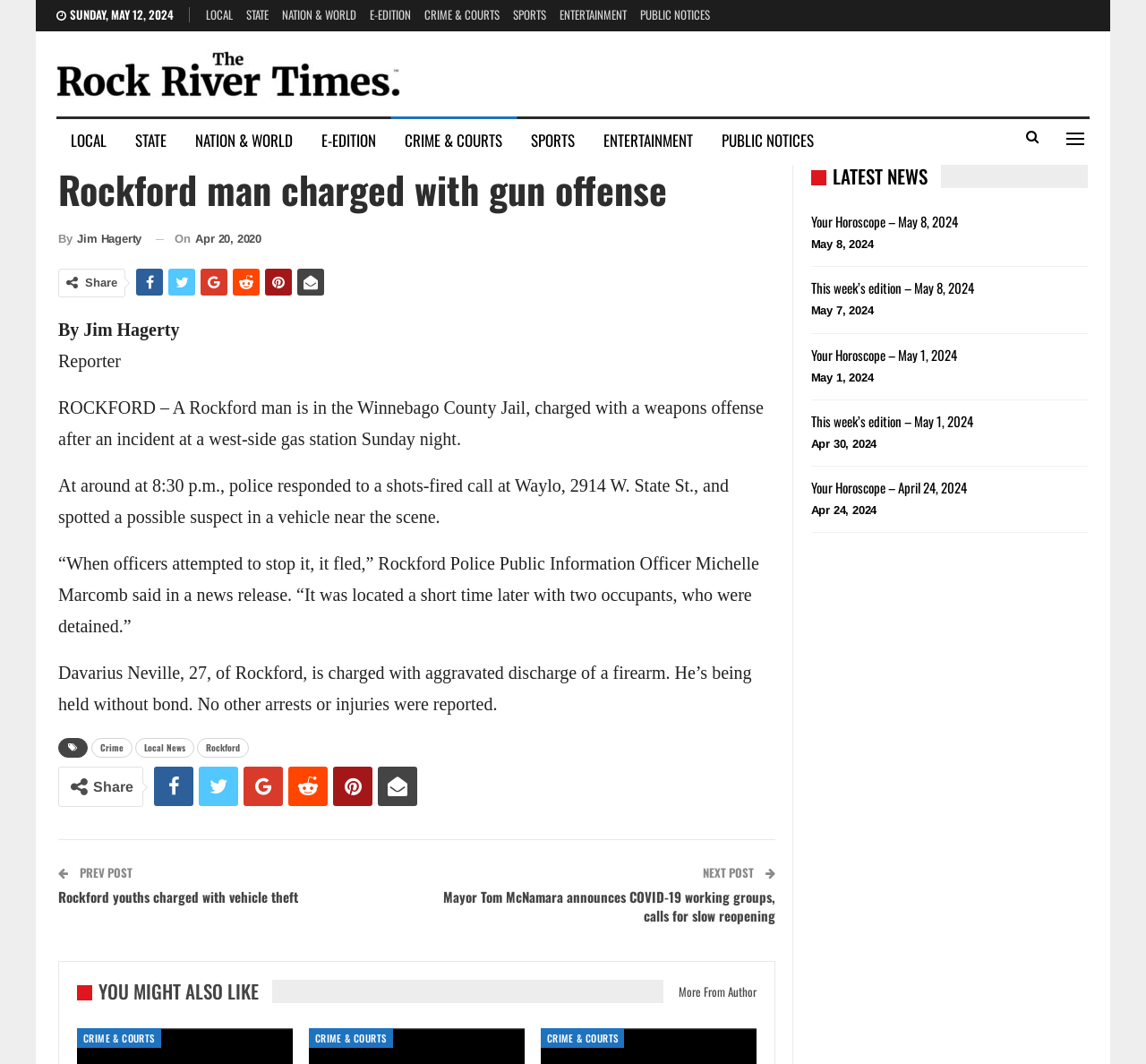Determine the webpage's heading and output its text content.

Rockford man charged with gun offense